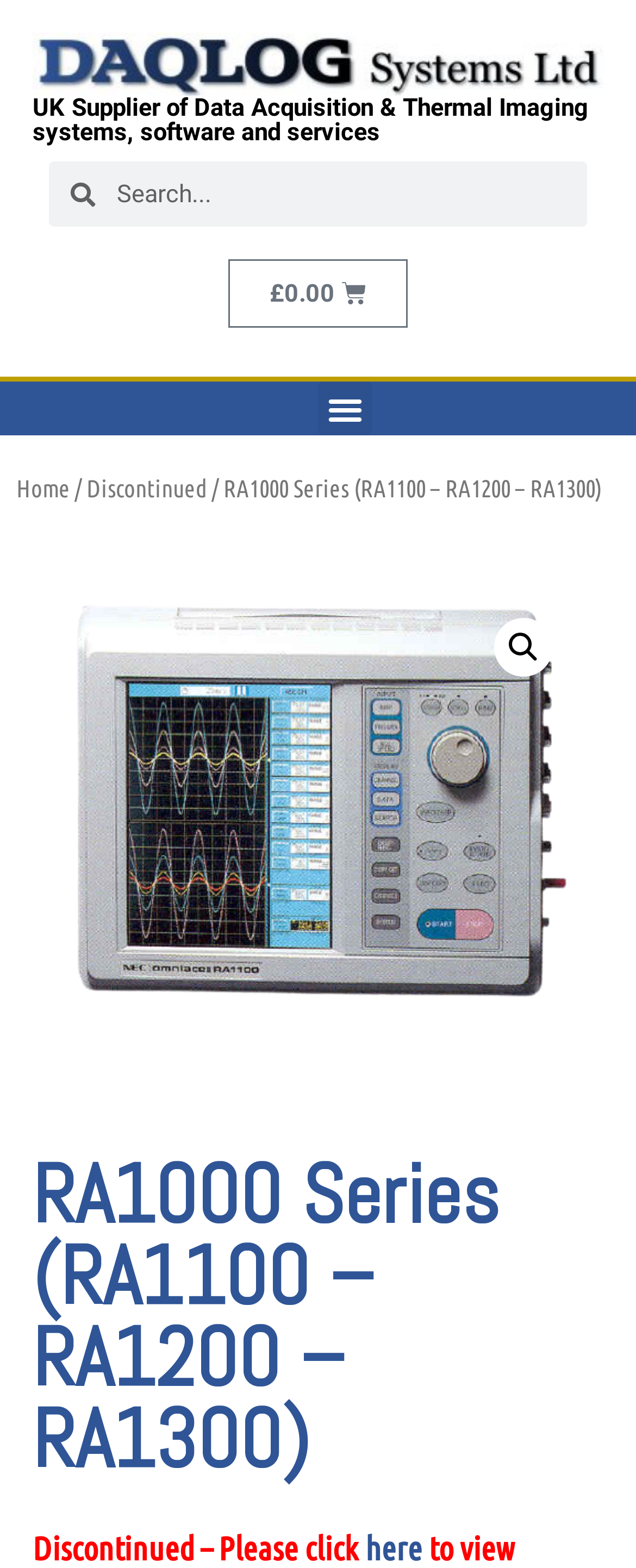Pinpoint the bounding box coordinates of the clickable element needed to complete the instruction: "Click the logo of DAQLOG Systems Ltd". The coordinates should be provided as four float numbers between 0 and 1: [left, top, right, bottom].

[0.051, 0.021, 0.949, 0.062]